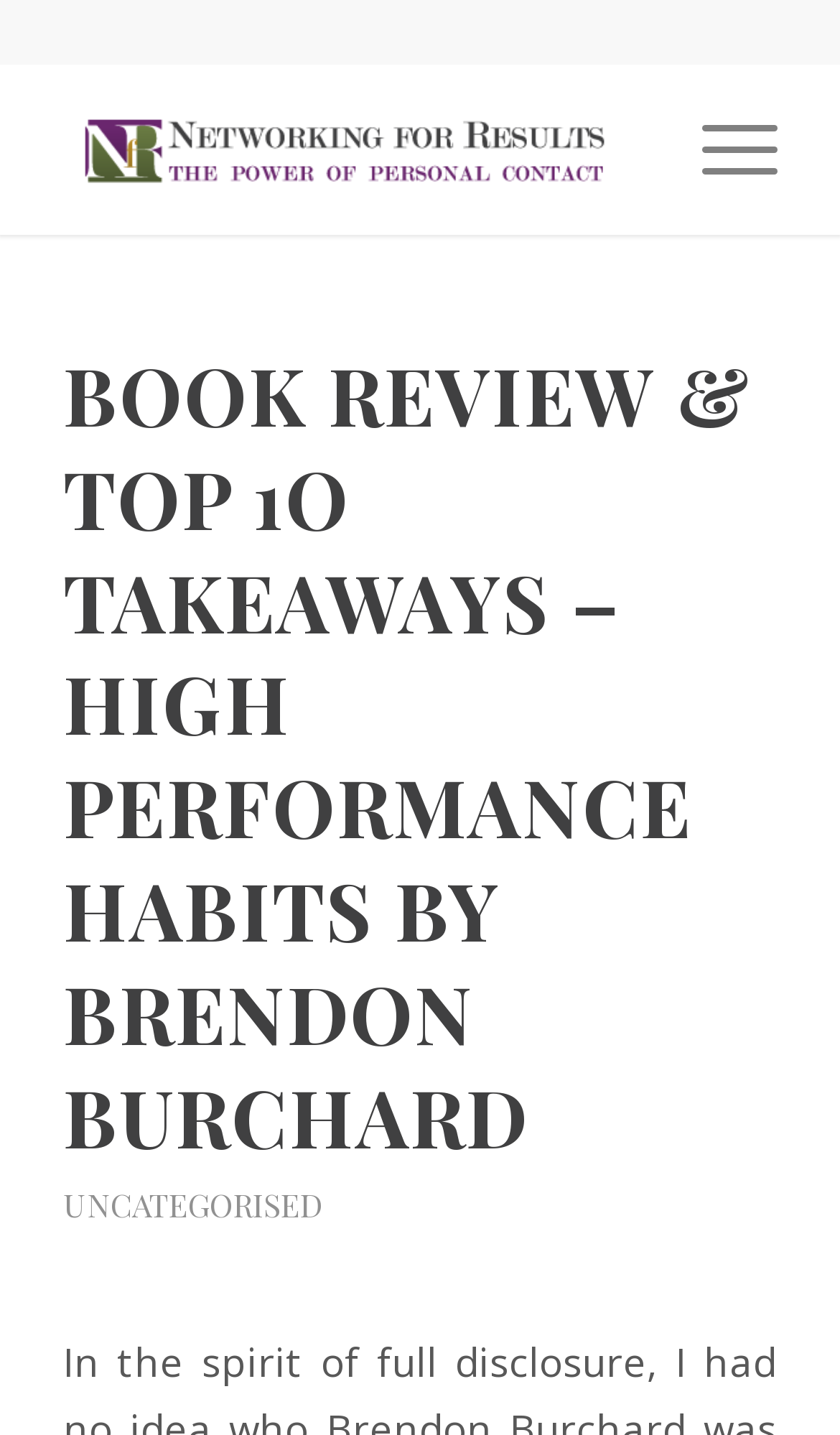Reply to the question with a brief word or phrase: How many menu items are there?

1